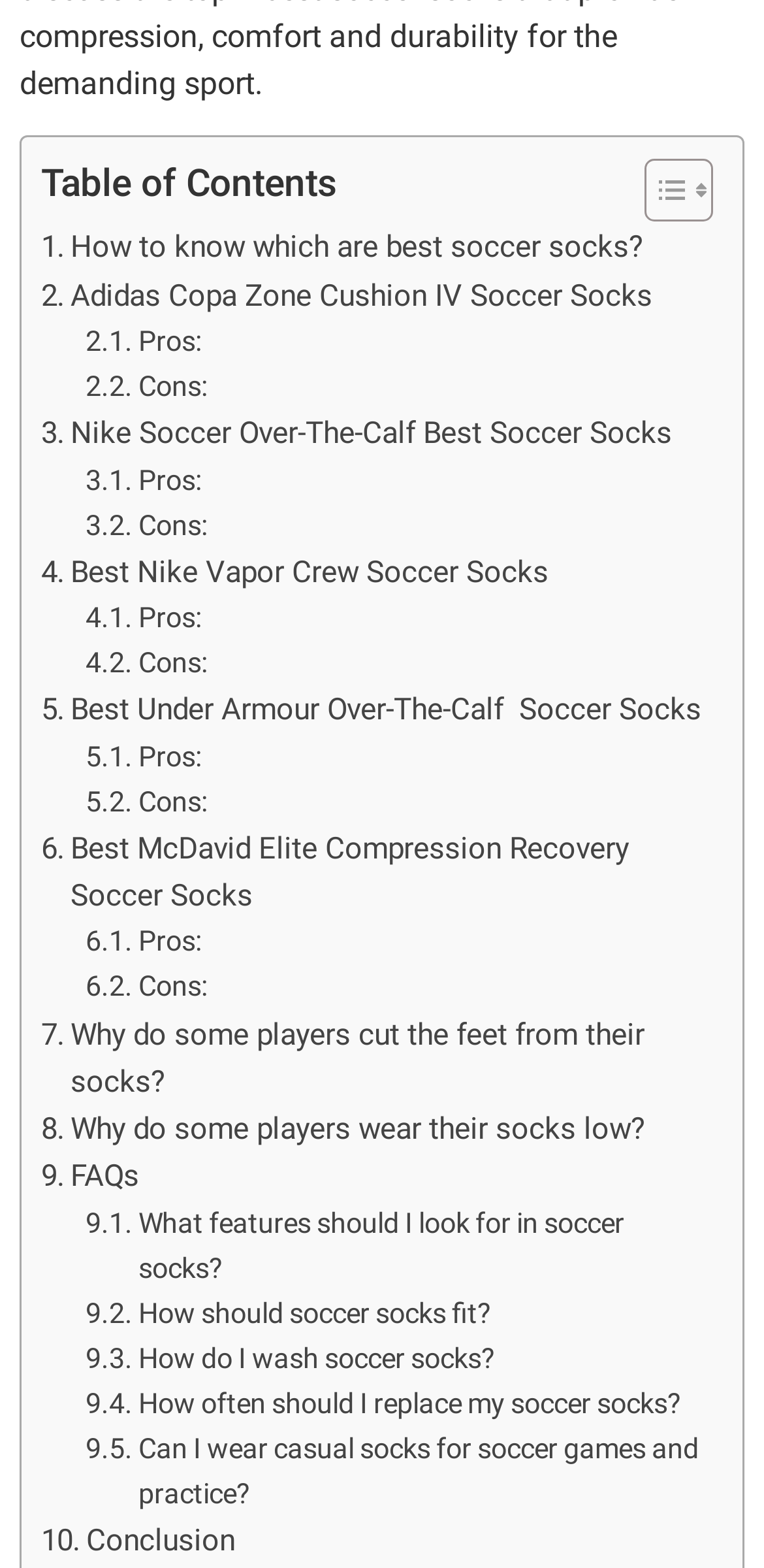Determine the bounding box coordinates for the element that should be clicked to follow this instruction: "Read about How to know which are best soccer socks". The coordinates should be given as four float numbers between 0 and 1, in the format [left, top, right, bottom].

[0.054, 0.143, 0.841, 0.173]